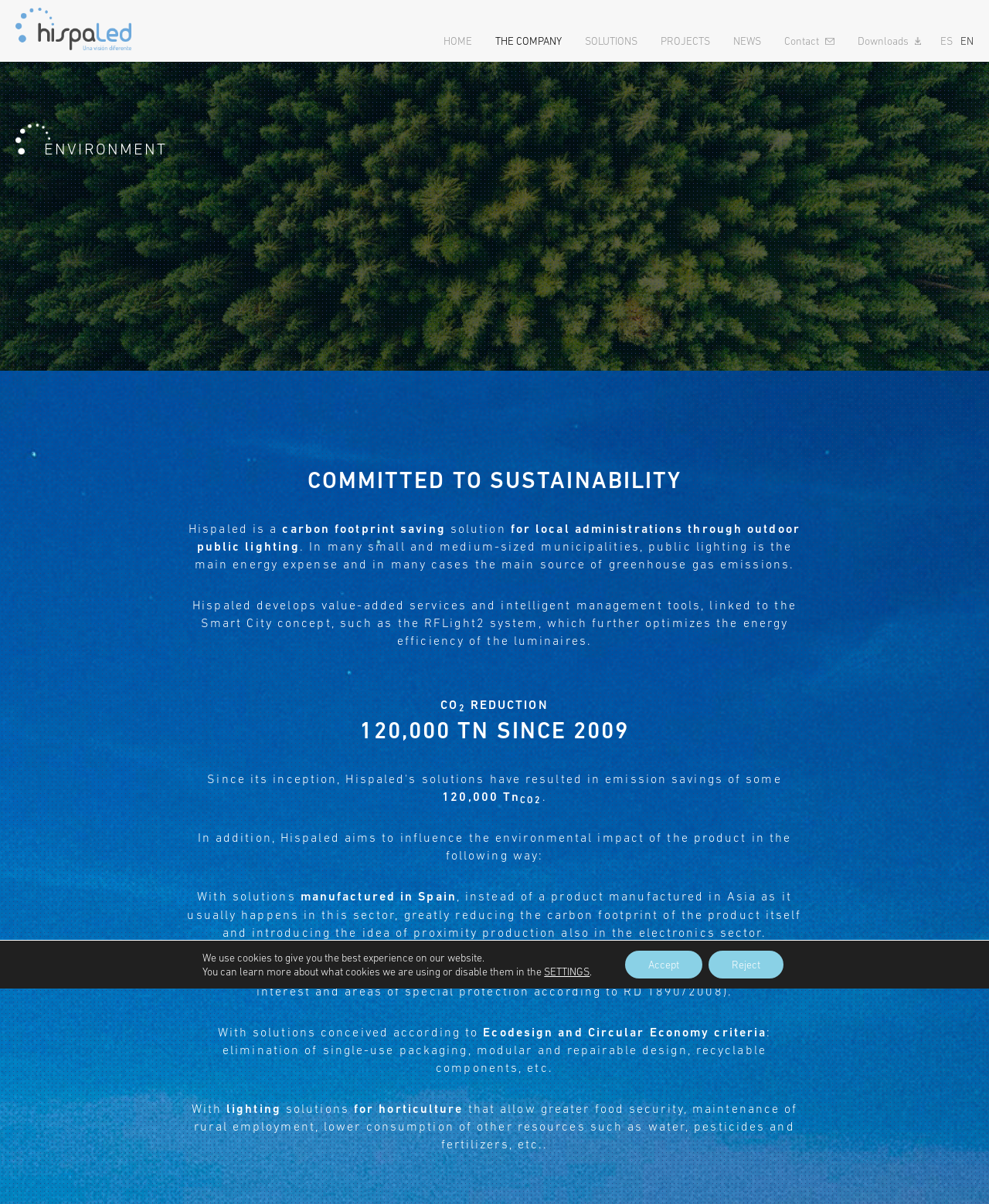Please provide the bounding box coordinates for the element that needs to be clicked to perform the following instruction: "Click the ES link". The coordinates should be given as four float numbers between 0 and 1, i.e., [left, top, right, bottom].

[0.943, 0.029, 0.963, 0.04]